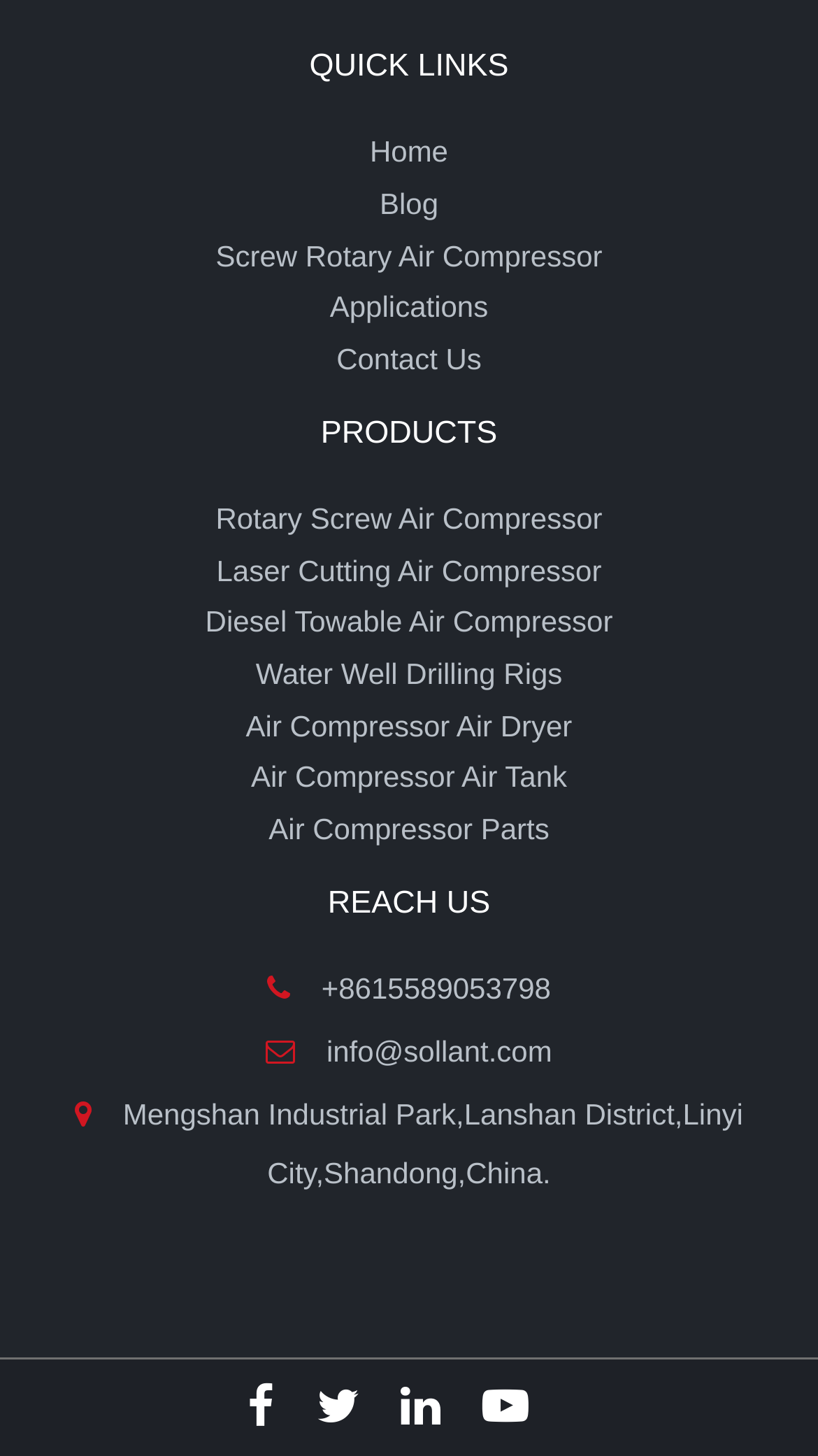Find and specify the bounding box coordinates that correspond to the clickable region for the instruction: "contact us".

[0.411, 0.235, 0.589, 0.258]